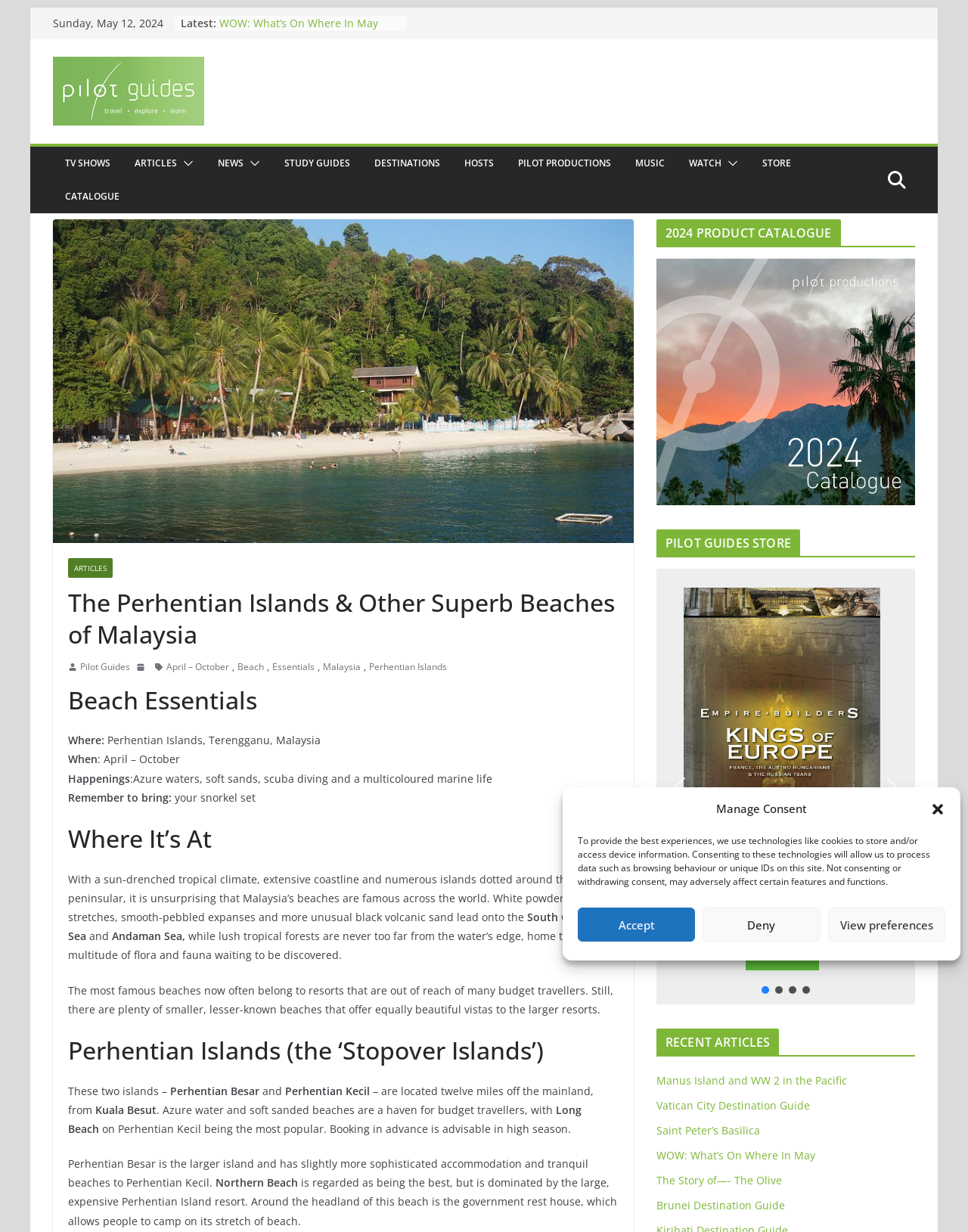Reply to the question with a brief word or phrase: What is the name of the sea mentioned in the article?

South China Sea